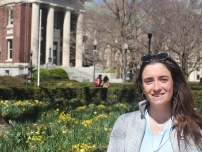Explain in detail what you see in the image.

In this vibrant outdoor scene, a young woman stands confidently in the foreground, smiling at the camera. She is dressed casually, and her long hair cascades down her shoulders. Behind her, lush greenery and blooming flowers create a lively contrast, with particularly bright yellow blooms adding a cheerful touch to the scene. The background features a historic building, characterized by its classic architectural style with large columns, indicating a prestigious academic environment. Other individuals can be seen leisurely walking in the distance, encapsulating a sunny day filled with activity and engagement on campus. This image is evocative of a joyous moment in the life of a student, symbolizing growth and a connection to educational pursuits.